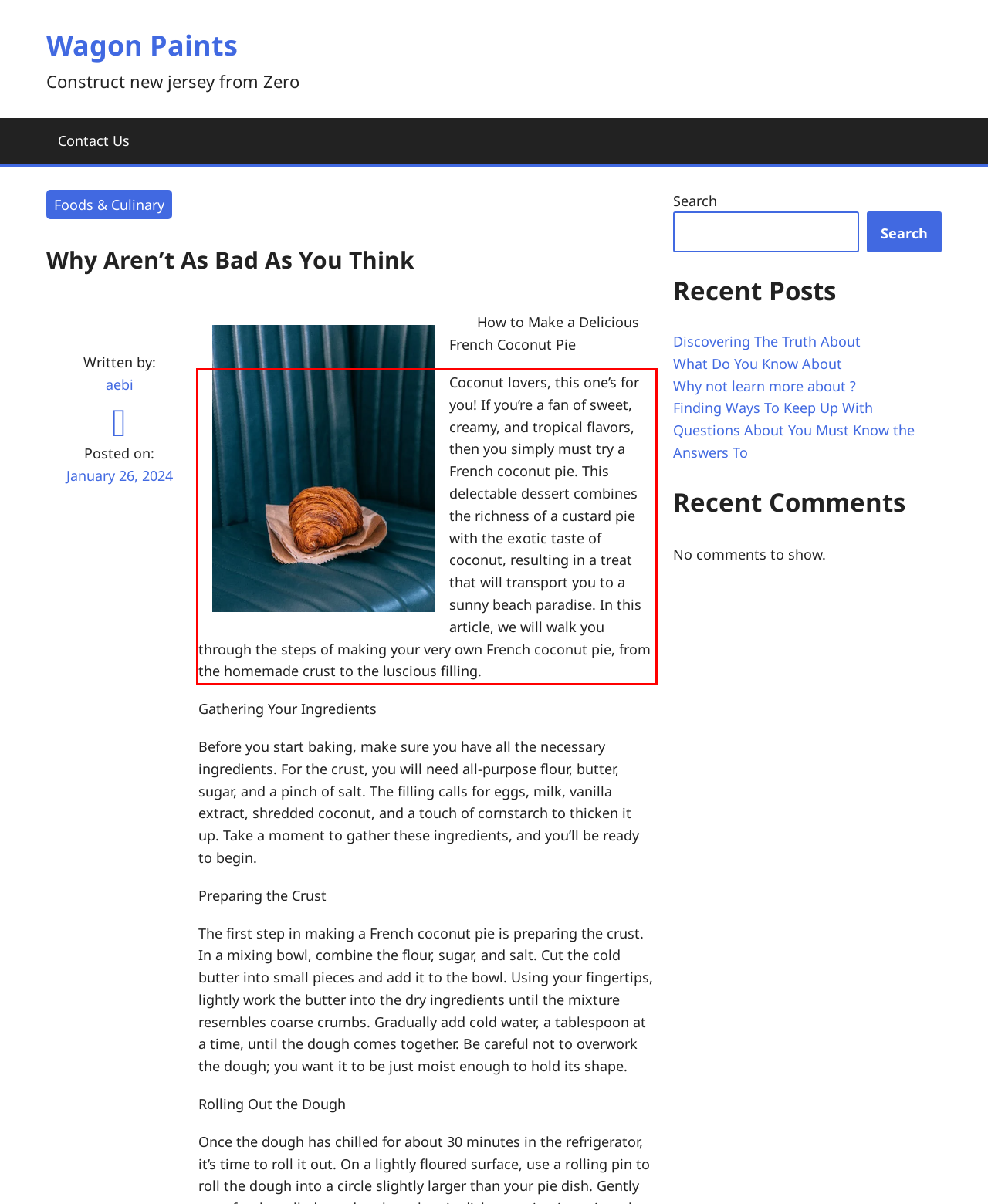Given a screenshot of a webpage, locate the red bounding box and extract the text it encloses.

Coconut lovers, this one’s for you! If you’re a fan of sweet, creamy, and tropical flavors, then you simply must try a French coconut pie. This delectable dessert combines the richness of a custard pie with the exotic taste of coconut, resulting in a treat that will transport you to a sunny beach paradise. In this article, we will walk you through the steps of making your very own French coconut pie, from the homemade crust to the luscious filling.